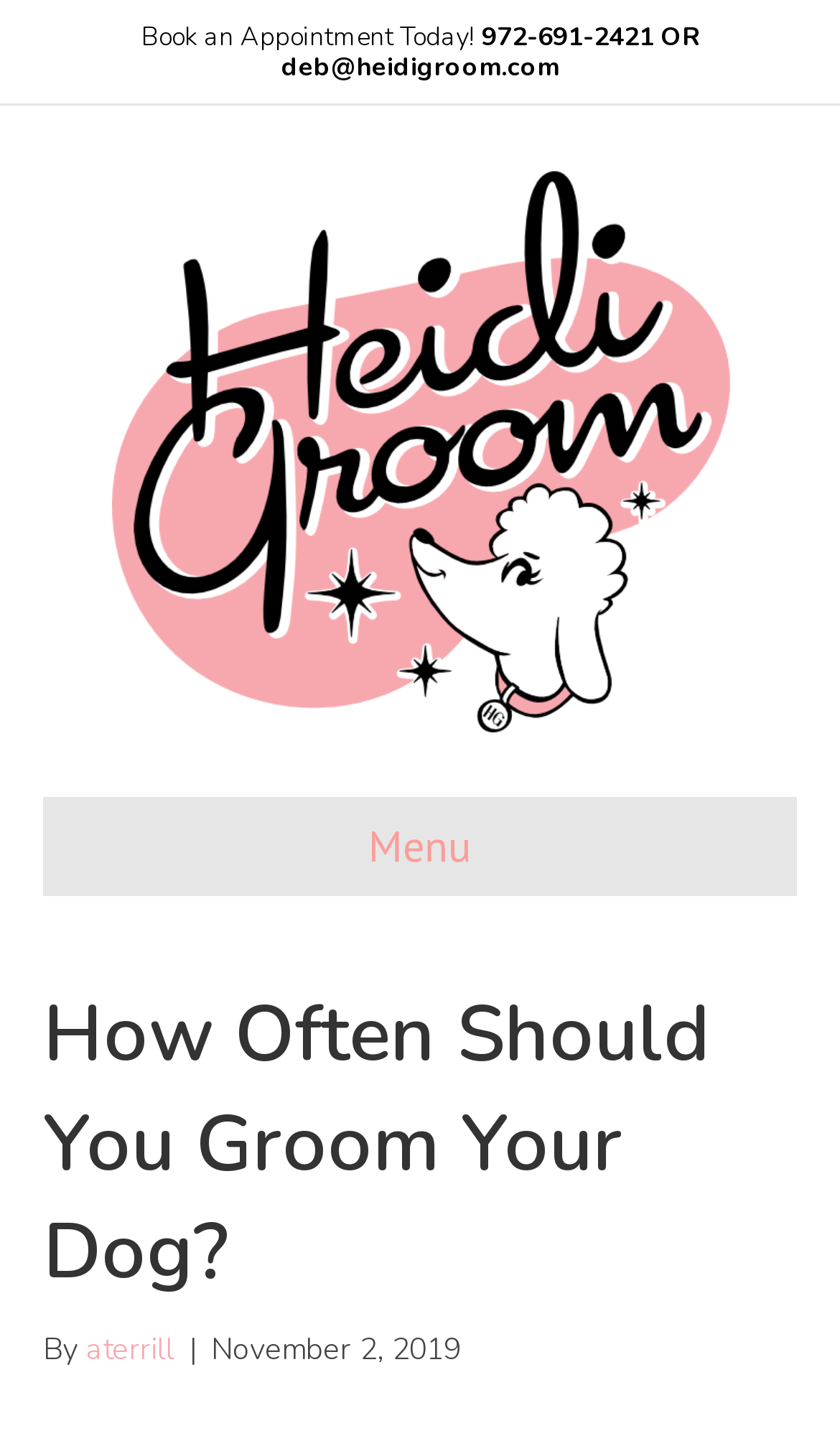Please predict the bounding box coordinates (top-left x, top-left y, bottom-right x, bottom-right y) for the UI element in the screenshot that fits the description: aterrill

[0.103, 0.926, 0.208, 0.954]